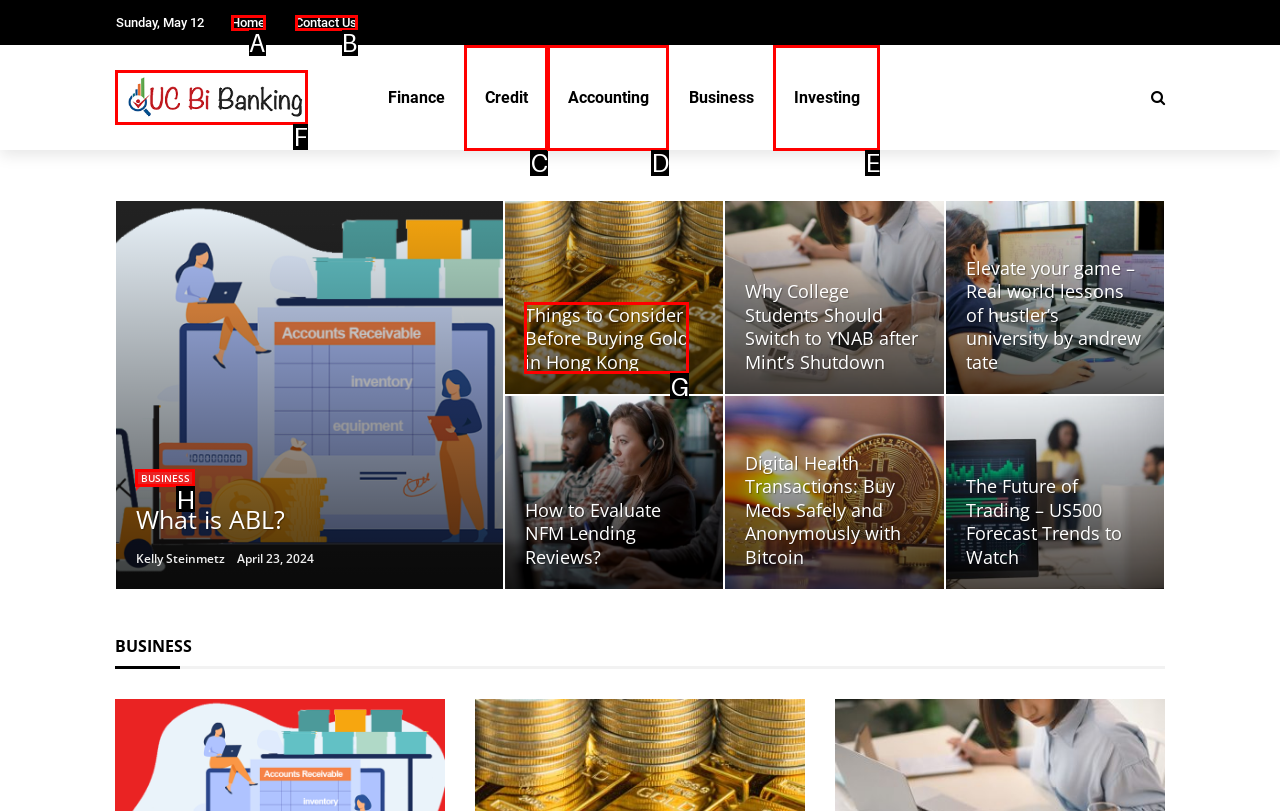Tell me which letter corresponds to the UI element that will allow you to Click on the 'BUSINESS' link. Answer with the letter directly.

H